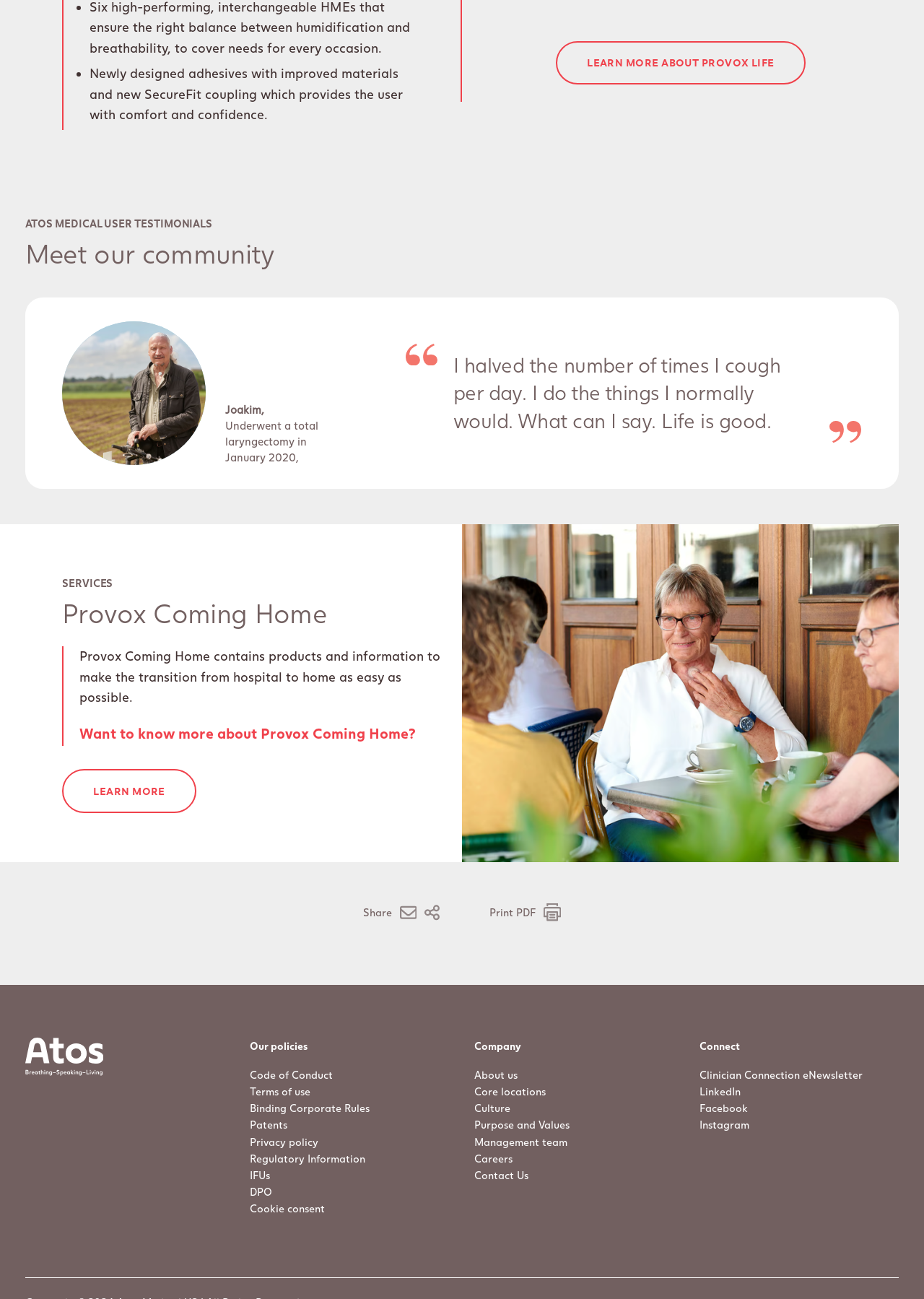What is the name of the person who underwent a total laryngectomy?
Examine the screenshot and reply with a single word or phrase.

Joakim